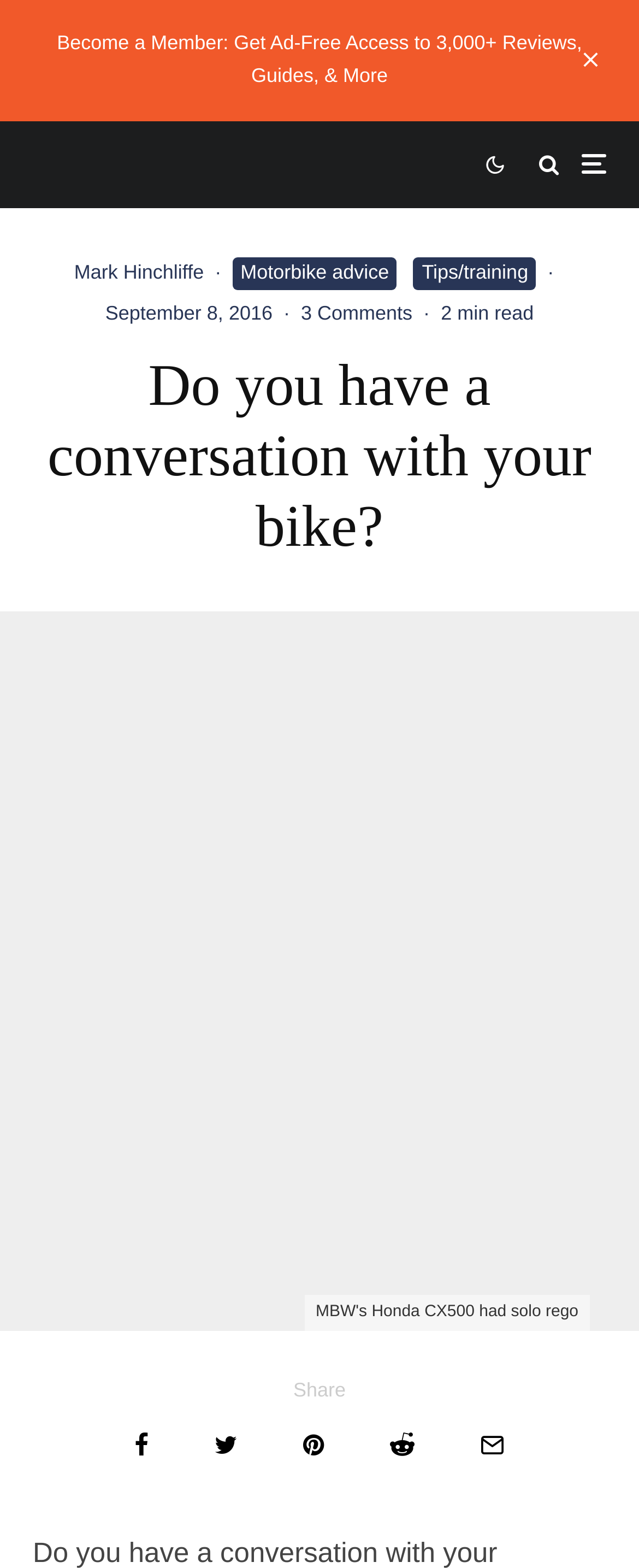Please determine the bounding box coordinates for the element that should be clicked to follow these instructions: "Tweet the article".

[0.336, 0.914, 0.372, 0.929]